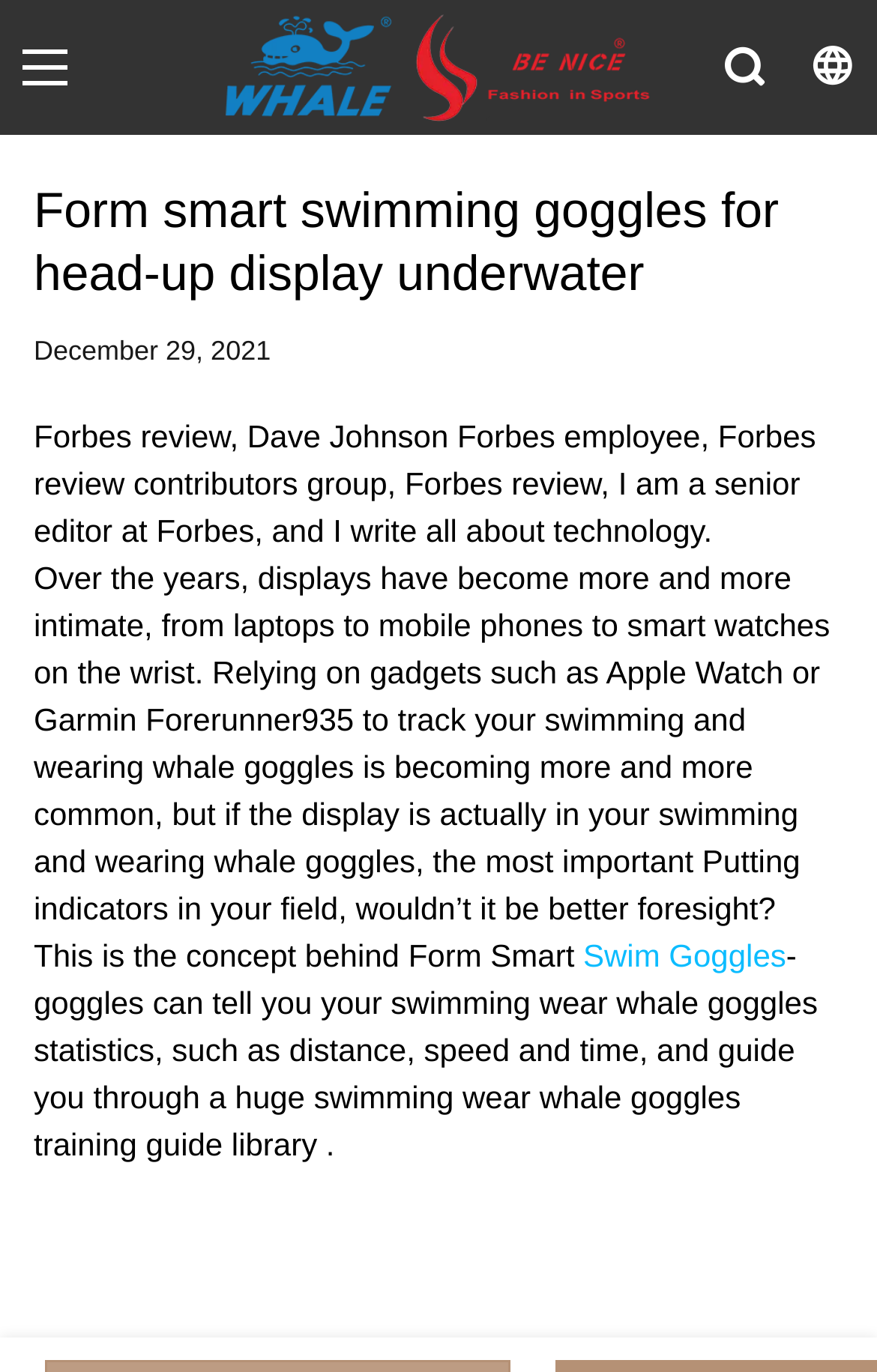Analyze the image and answer the question with as much detail as possible: 
What can Form Smart goggles tell you?

According to the text, Form Smart goggles can tell you your swimming statistics, such as distance, speed, and time, and guide you through a huge swimming training guide library.